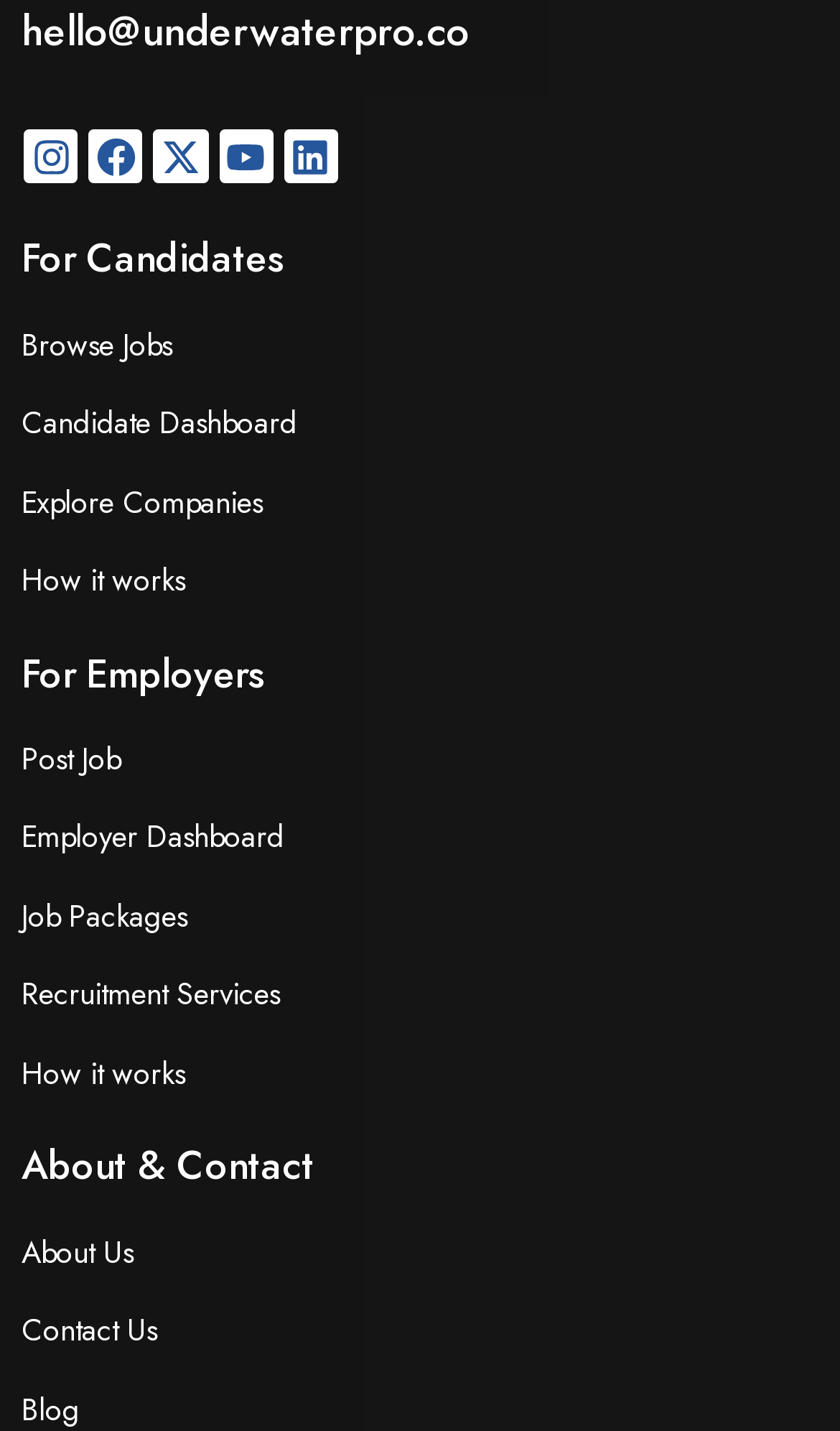Please identify the bounding box coordinates of the clickable area that will fulfill the following instruction: "read about Annual General Meeting: April 10, 2024". The coordinates should be in the format of four float numbers between 0 and 1, i.e., [left, top, right, bottom].

None